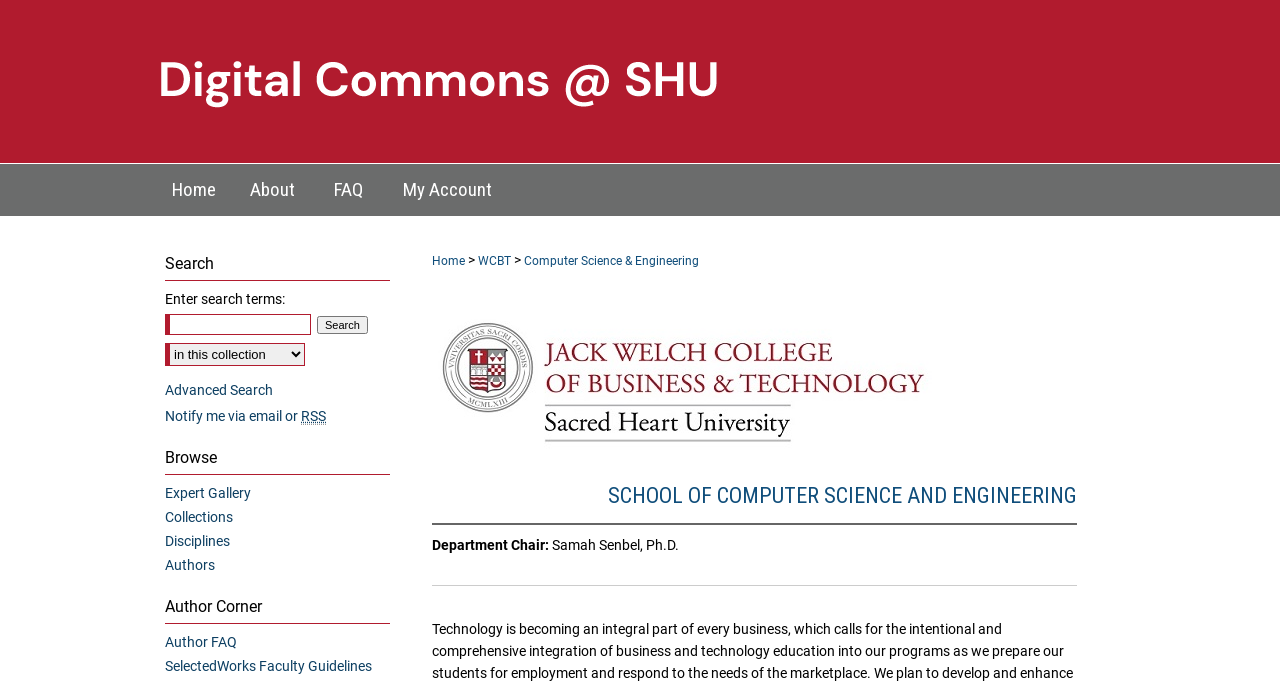What is the purpose of the 'Search' section?
Using the image as a reference, give a one-word or short phrase answer.

To search for content